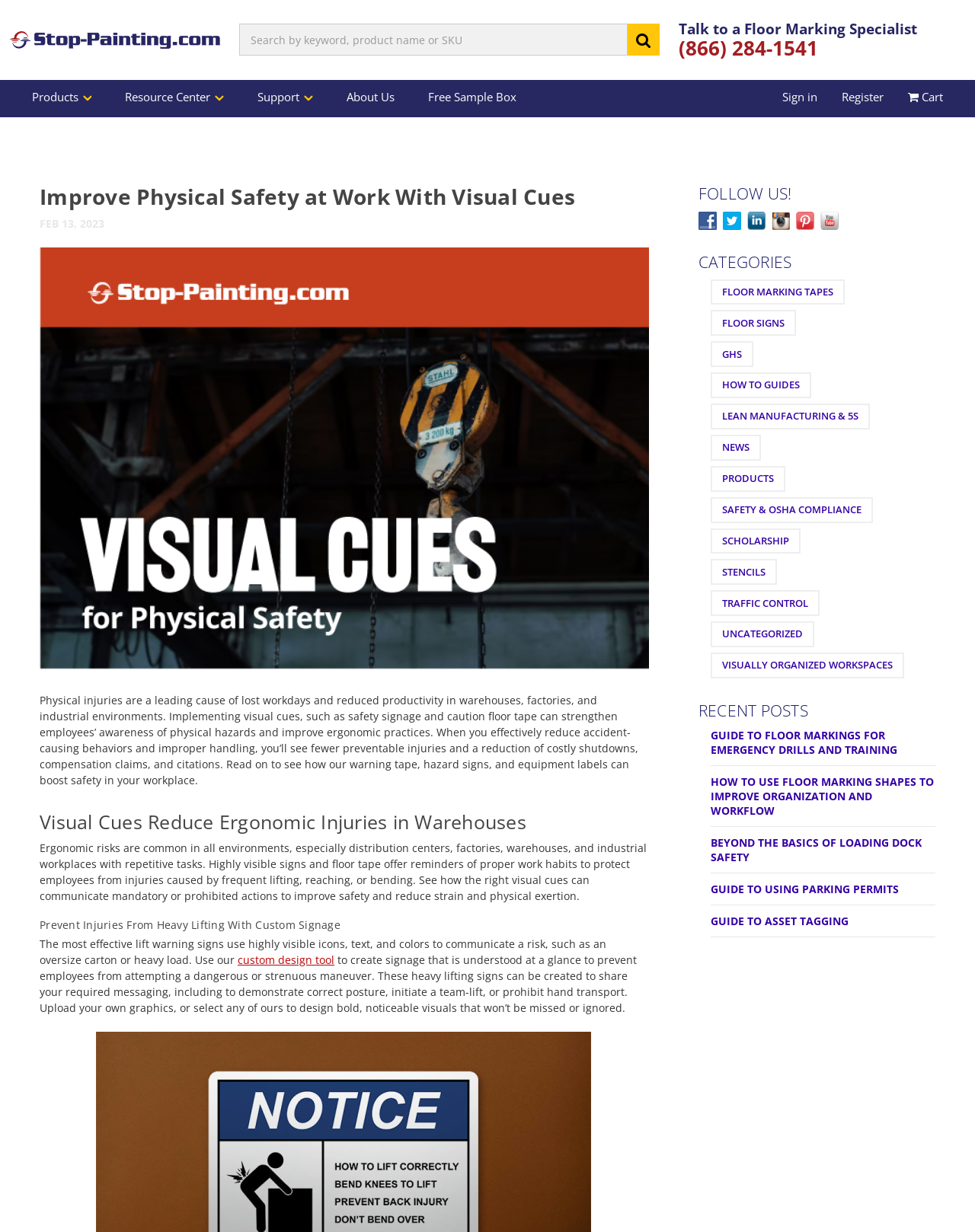Determine the bounding box for the HTML element described here: "Tuesday Lash Co.". The coordinates should be given as [left, top, right, bottom] with each number being a float between 0 and 1.

None